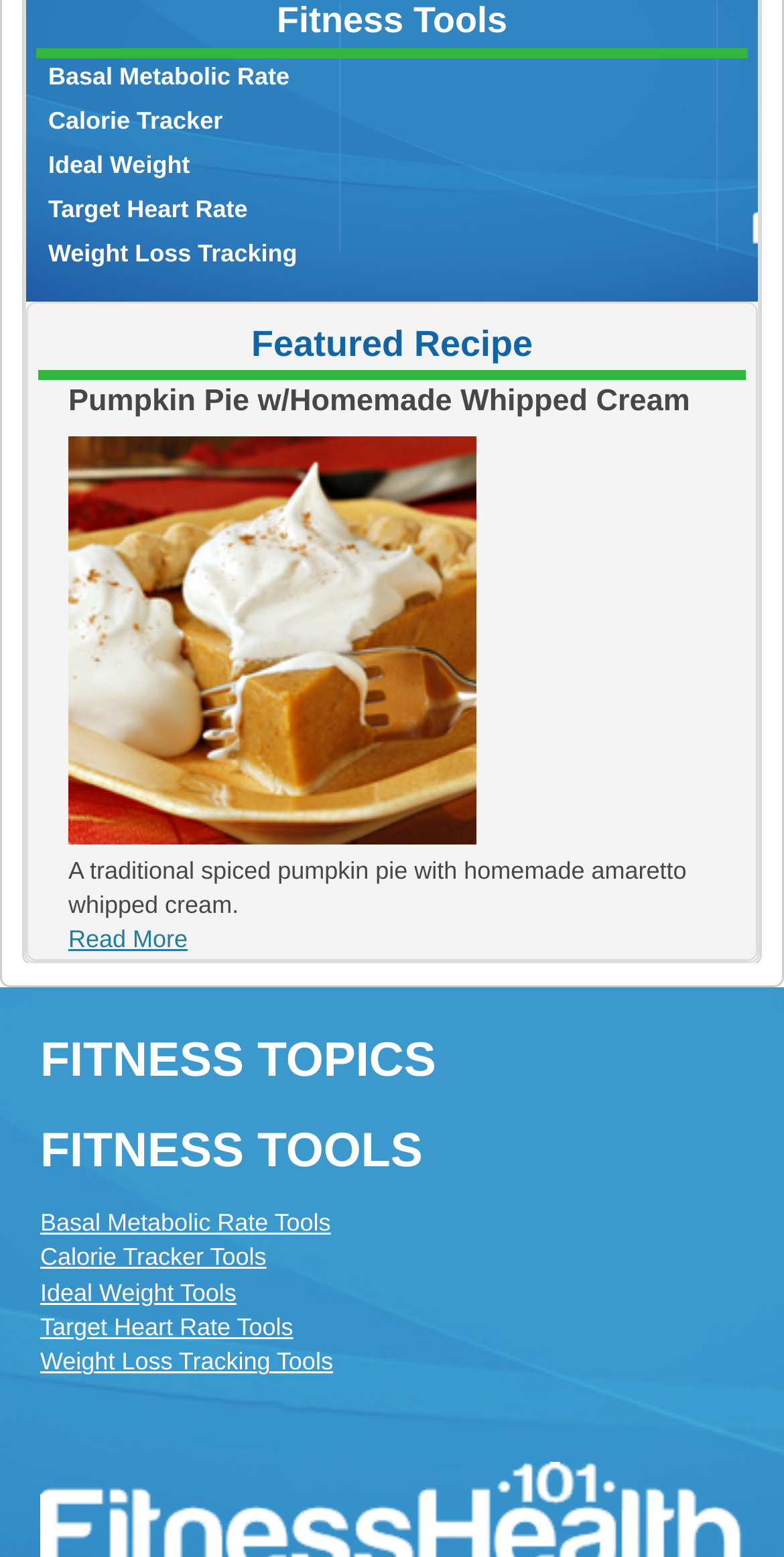Pinpoint the bounding box coordinates of the element you need to click to execute the following instruction: "Click on Basal Metabolic Rate". The bounding box should be represented by four float numbers between 0 and 1, in the format [left, top, right, bottom].

[0.062, 0.04, 0.369, 0.058]